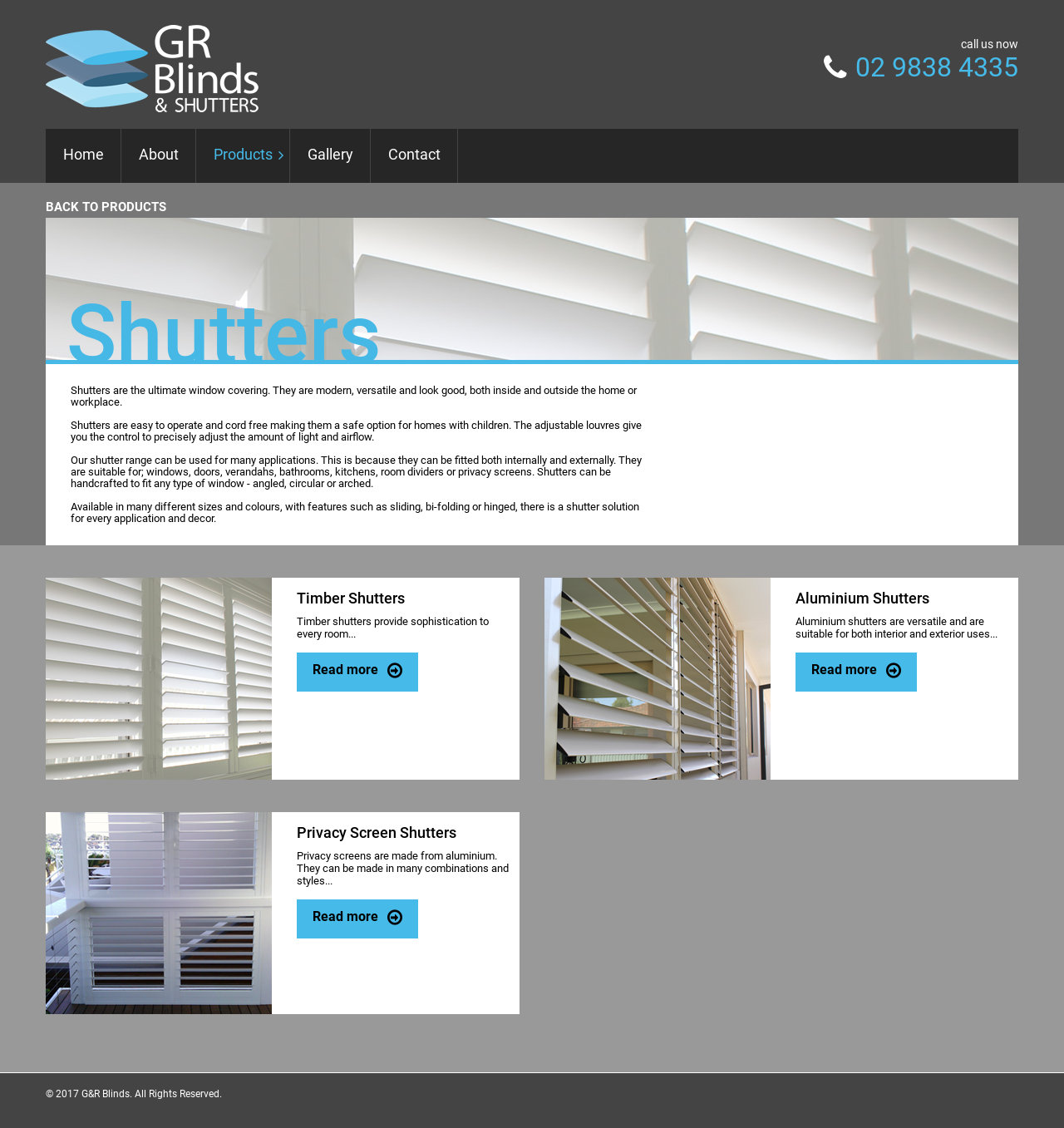Find the bounding box coordinates for the element that must be clicked to complete the instruction: "Learn more about Genos International Europe". The coordinates should be four float numbers between 0 and 1, indicated as [left, top, right, bottom].

None